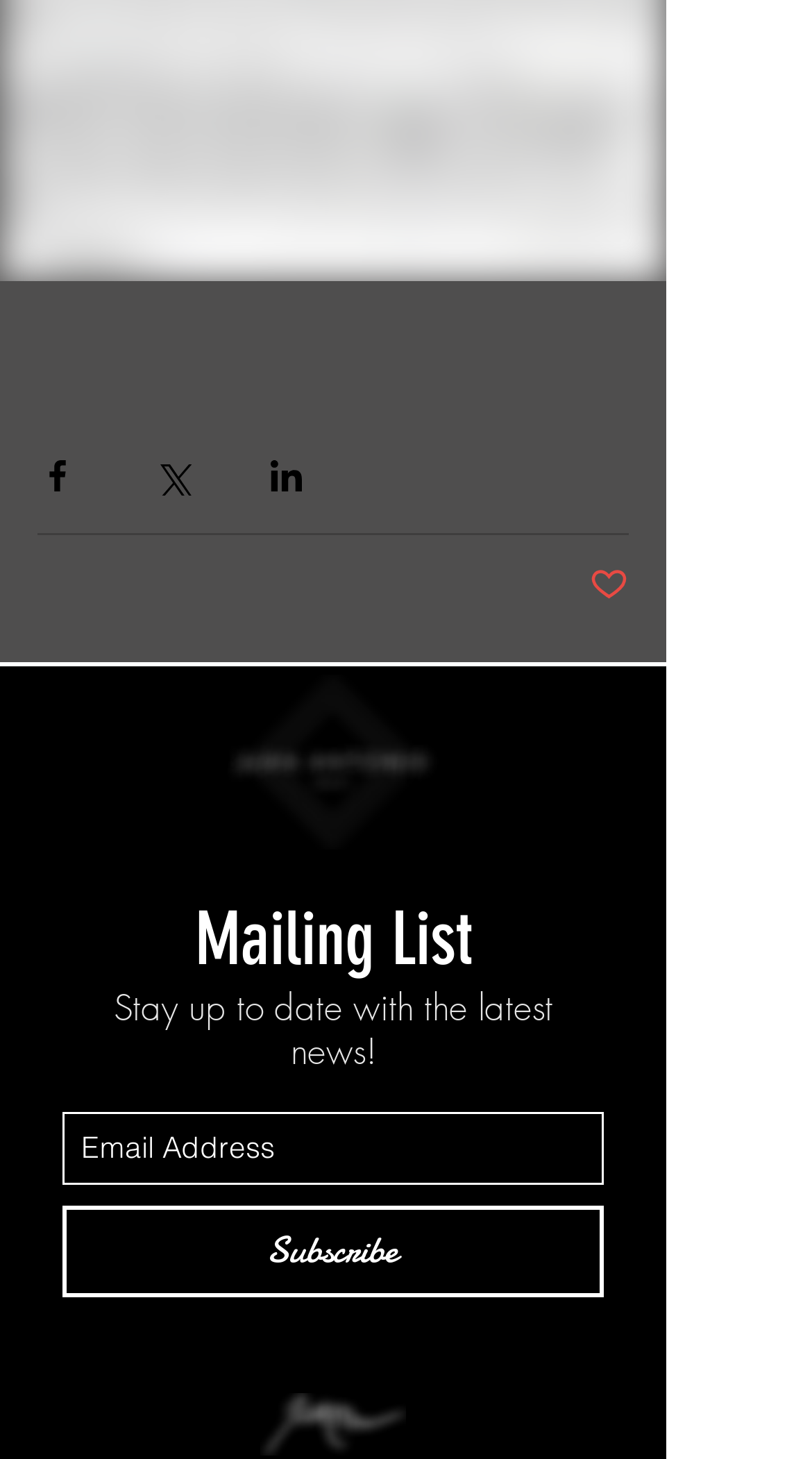Determine the bounding box coordinates for the area you should click to complete the following instruction: "Subscribe to the mailing list".

[0.077, 0.826, 0.744, 0.889]